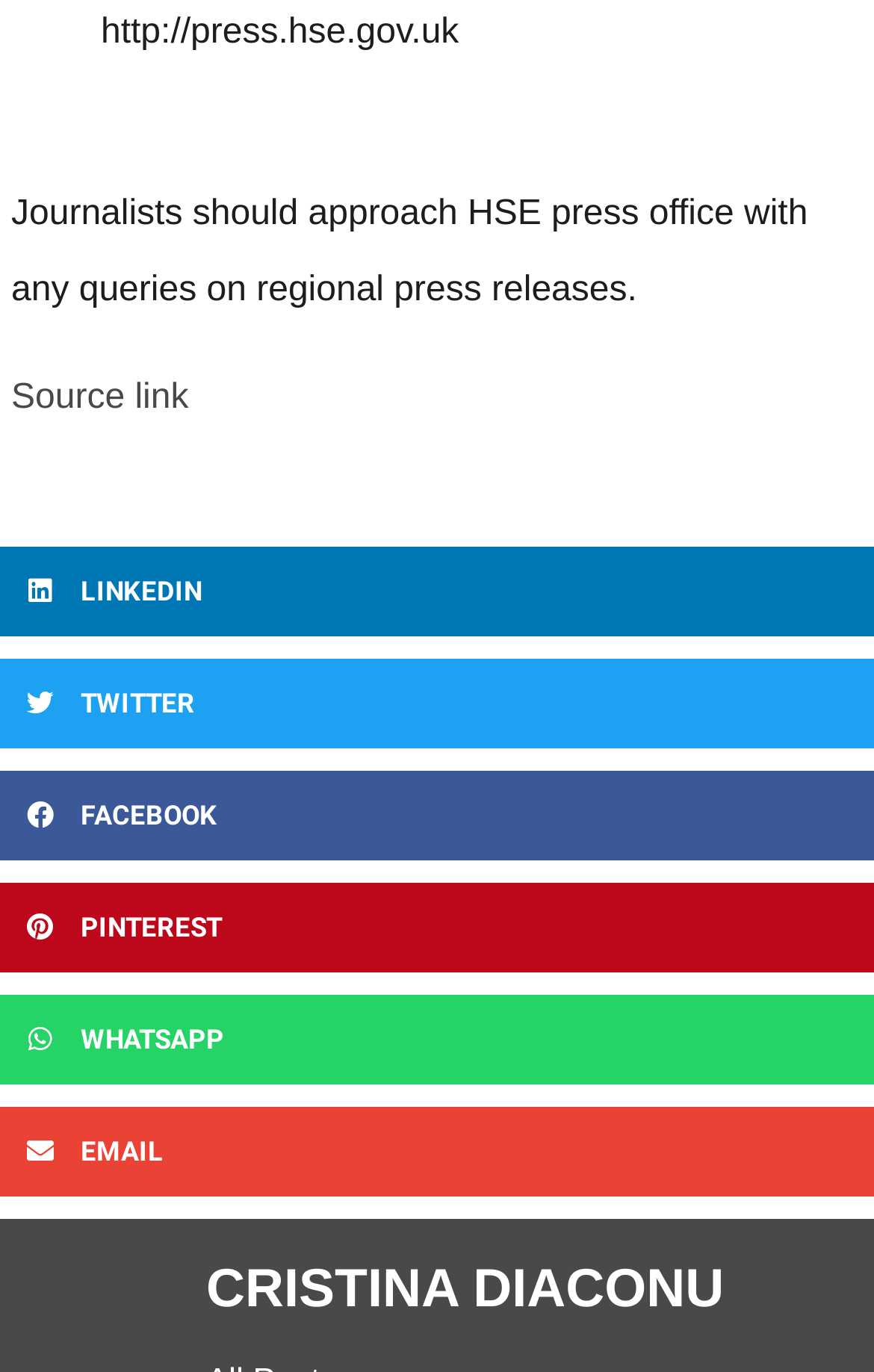What is the source of the press release?
Give a single word or phrase answer based on the content of the image.

Source link